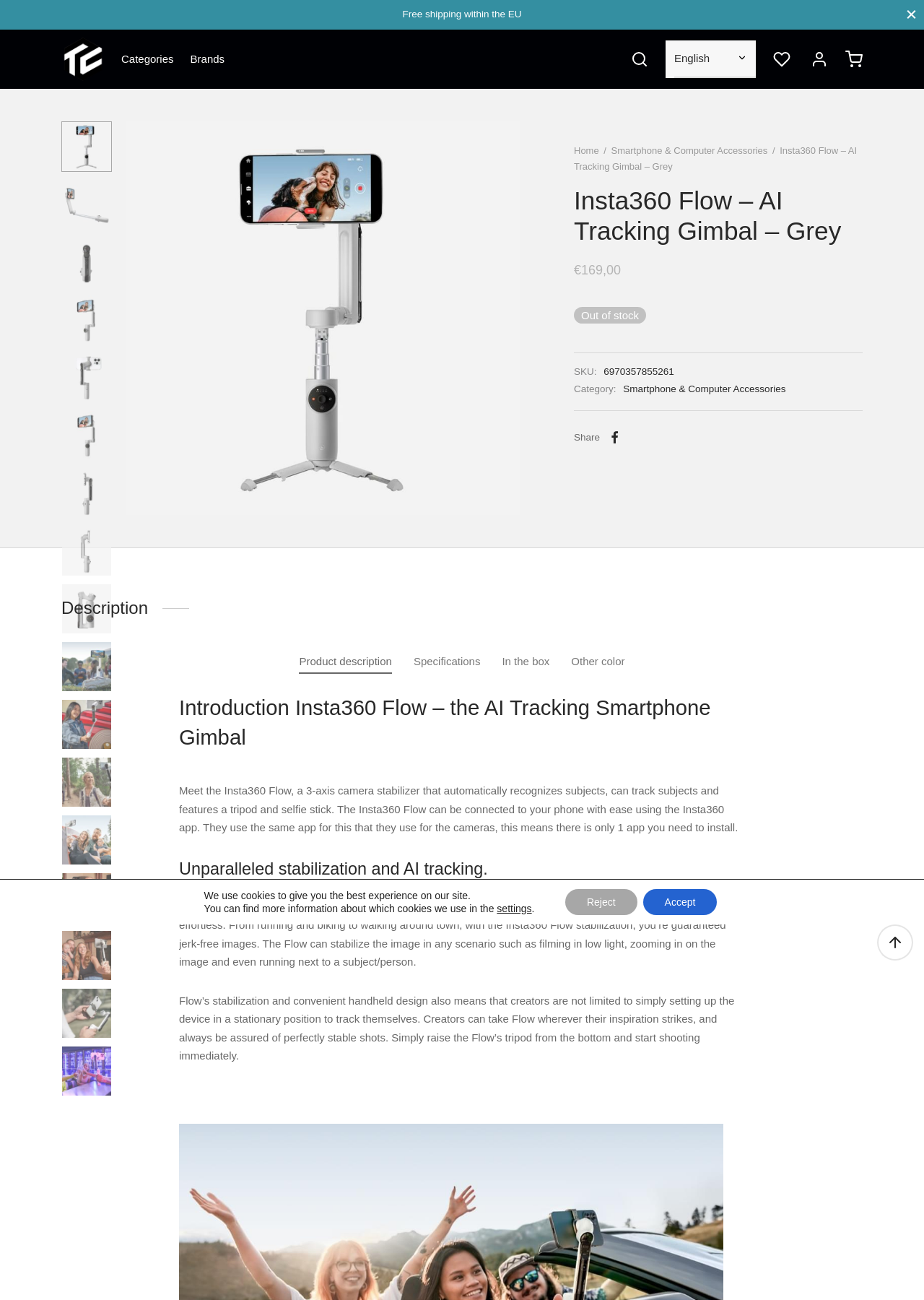Please reply with a single word or brief phrase to the question: 
What is the category of the Insta360 Flow?

Smartphone & Computer Accessories